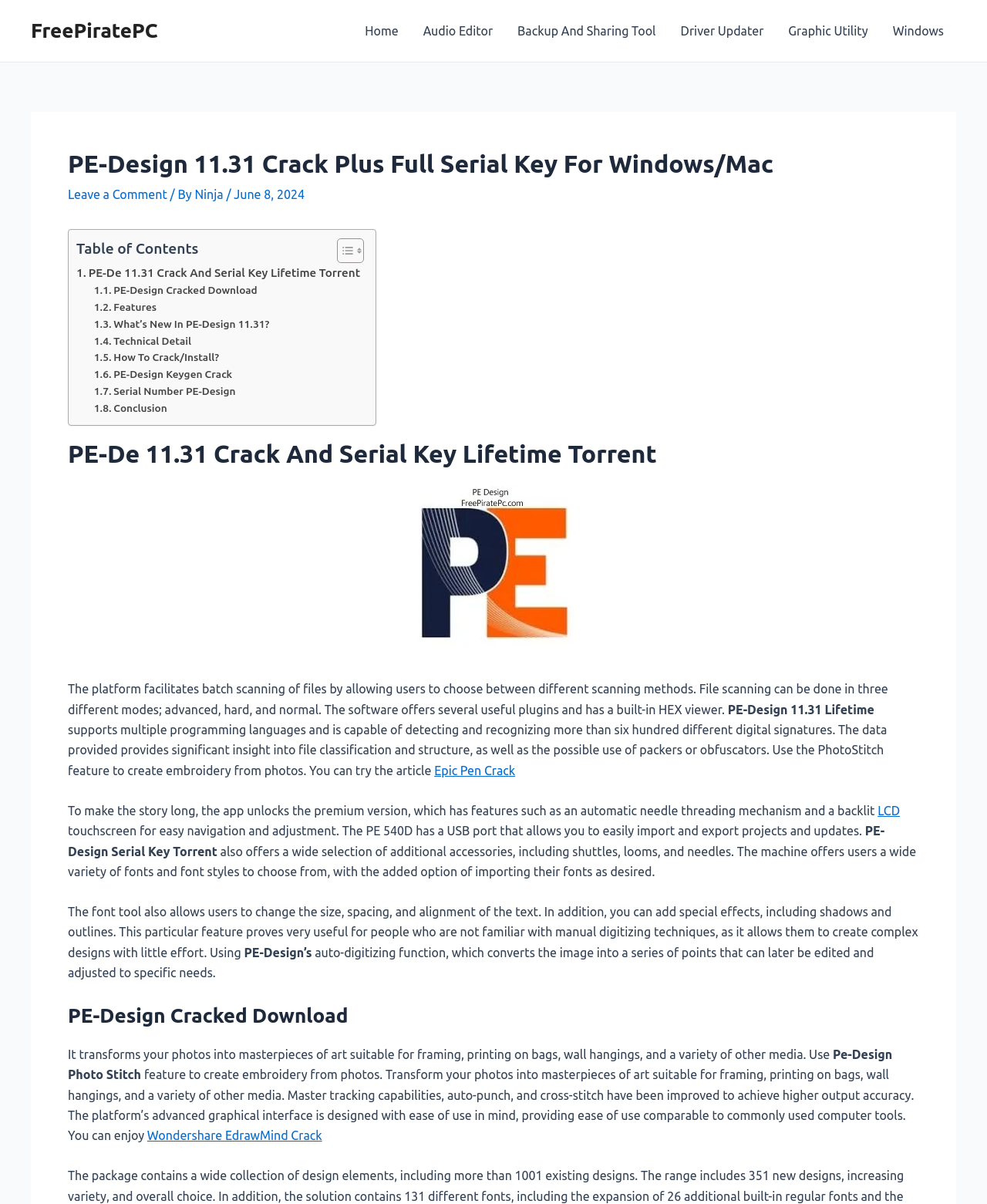Given the element description Conclusion, identify the bounding box coordinates for the UI element on the webpage screenshot. The format should be (top-left x, top-left y, bottom-right x, bottom-right y), with values between 0 and 1.

[0.095, 0.333, 0.169, 0.347]